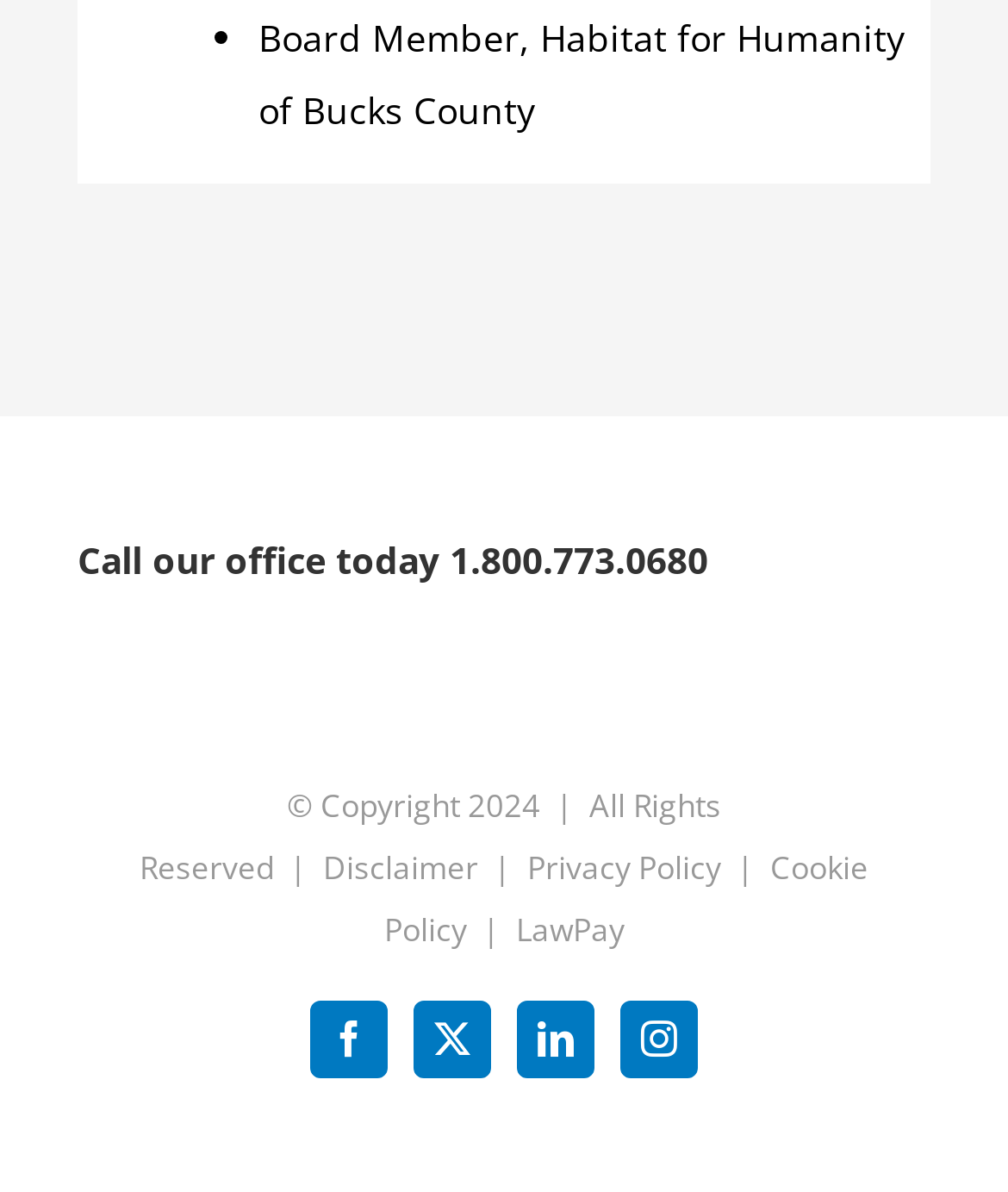What is the name of the organization mentioned?
Examine the screenshot and reply with a single word or phrase.

Habitat for Humanity of Bucks County